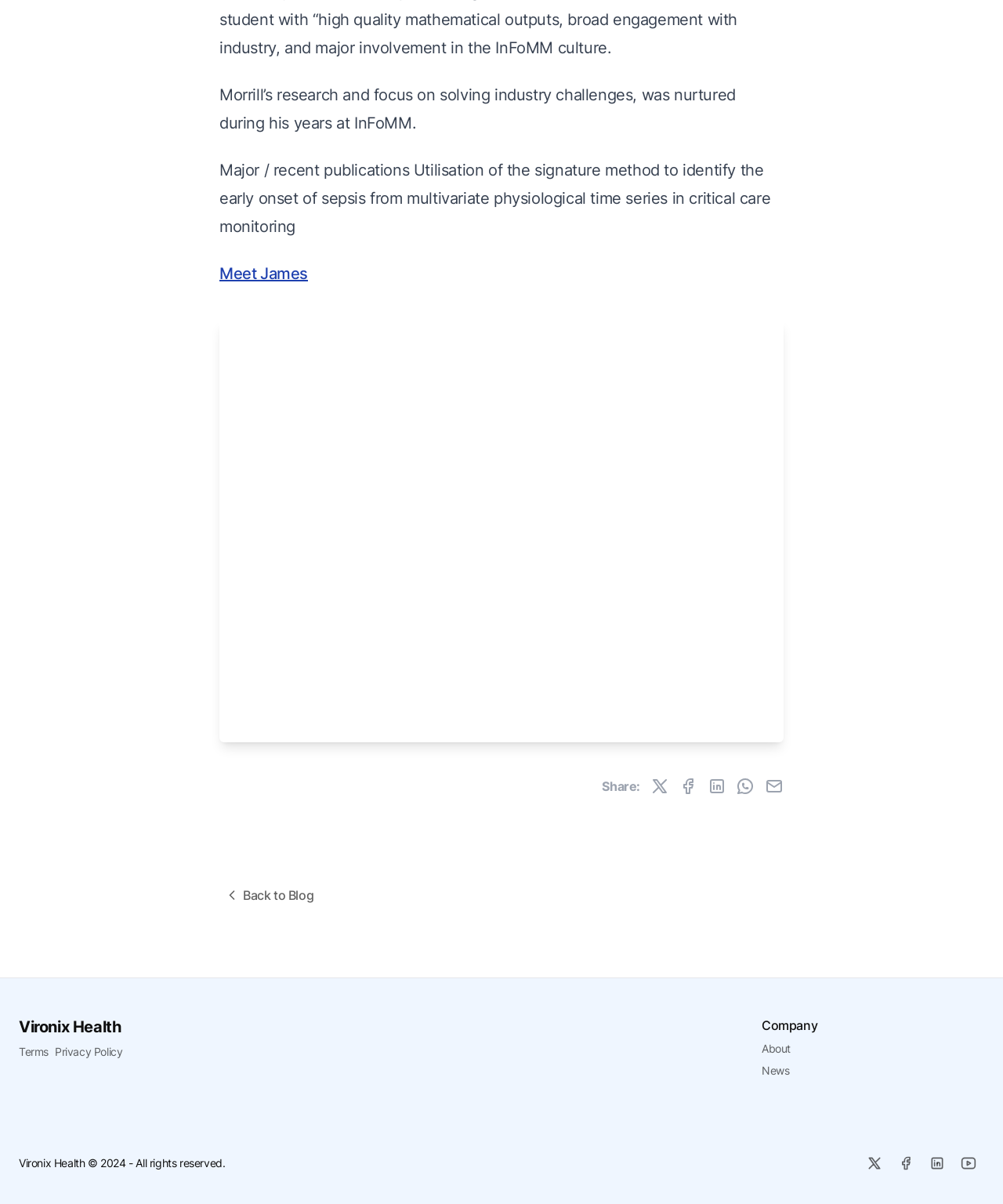Find the bounding box coordinates of the UI element according to this description: "aria-label="X"".

[0.856, 0.953, 0.888, 0.979]